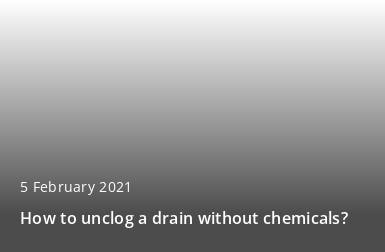Using the information in the image, give a comprehensive answer to the question: 
What is the focus of the title?

The title 'How to unclog a drain without chemicals?' suggests a focus on eco-friendly or alternative methods for addressing common plumbing issues, implying that the content will guide readers in maintaining their drains without resorting to harsh substances.